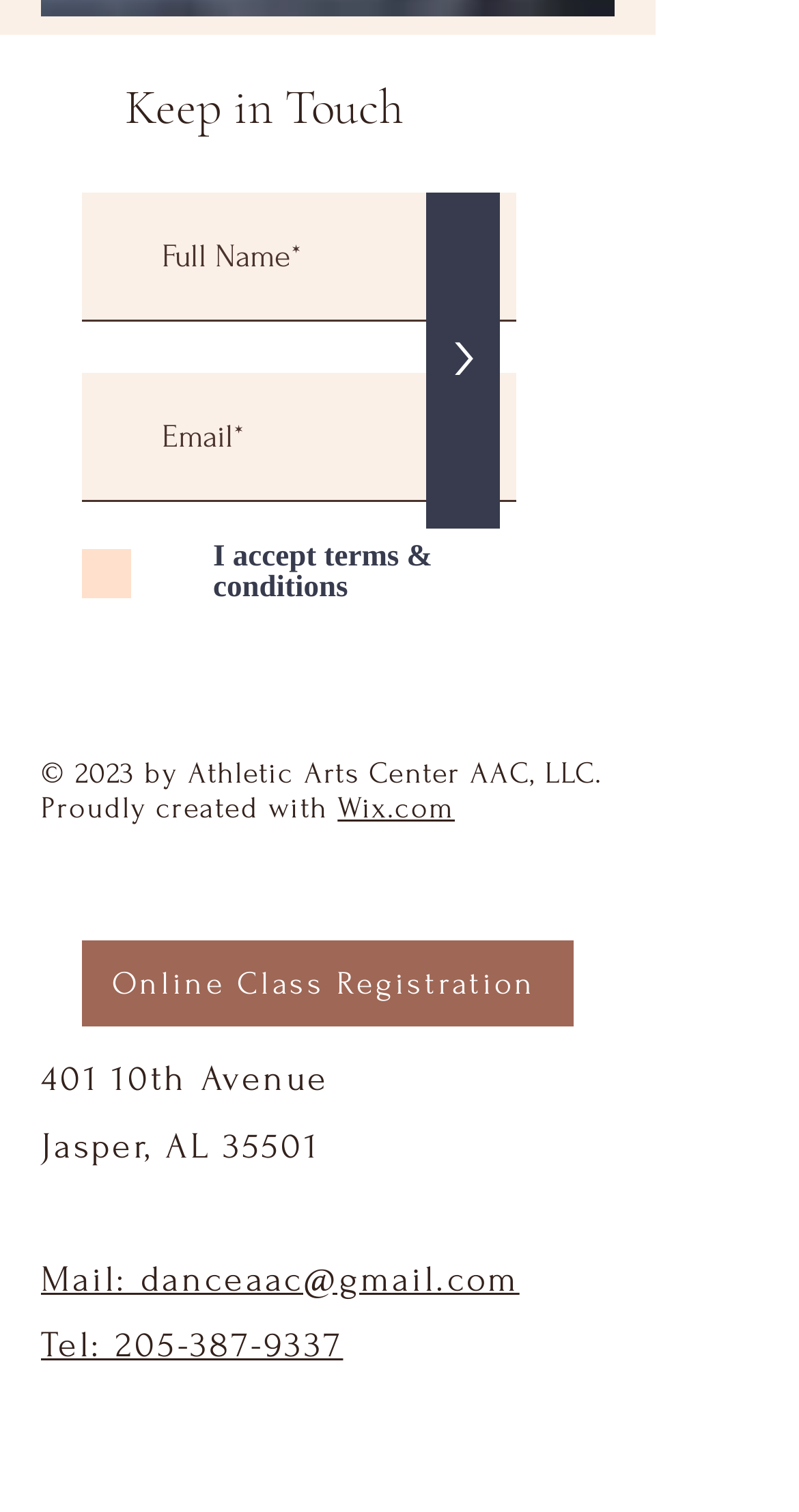Answer the following in one word or a short phrase: 
What is the name of the center?

Athletic Arts Center AAC